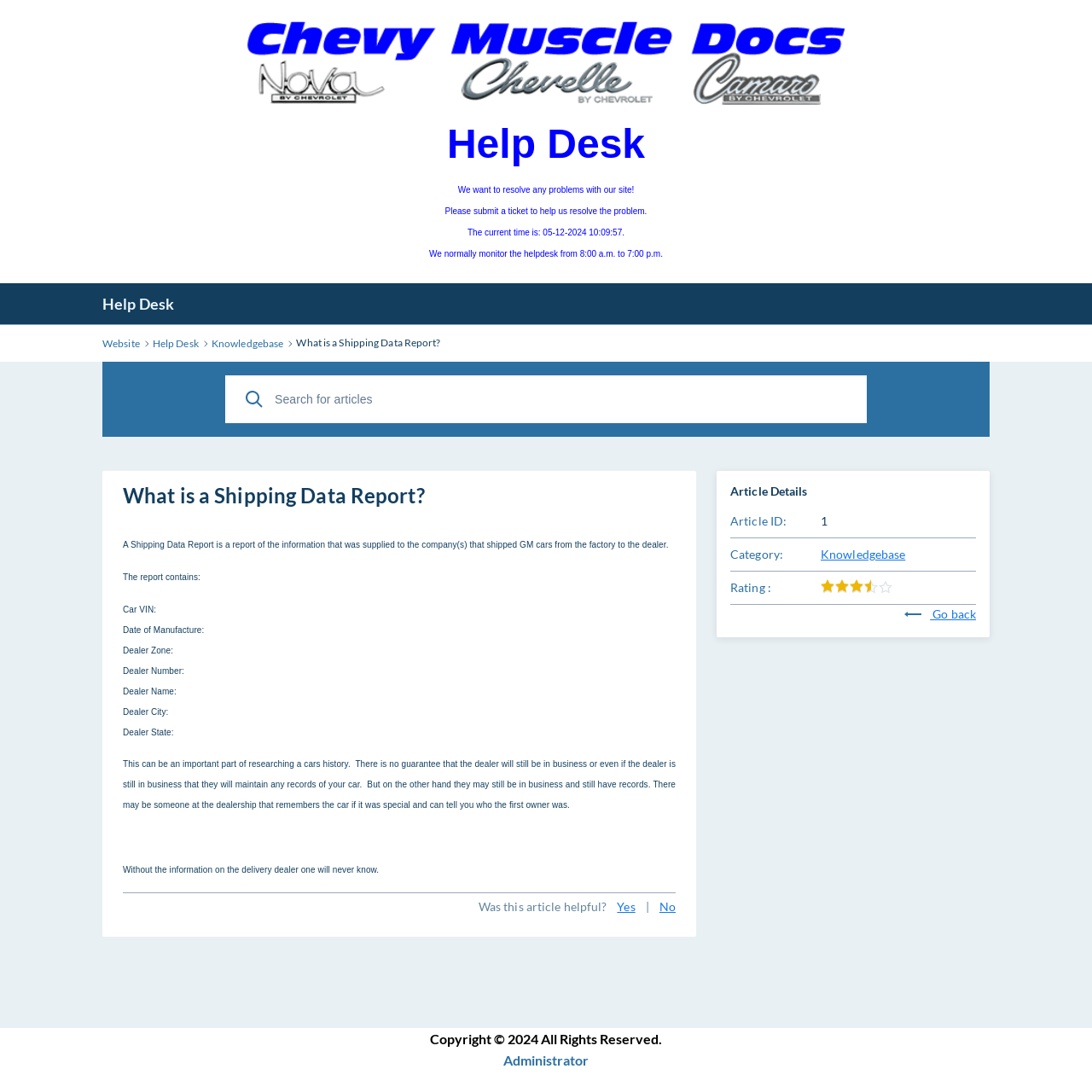Please determine the bounding box coordinates of the element to click on in order to accomplish the following task: "Go back". Ensure the coordinates are four float numbers ranging from 0 to 1, i.e., [left, top, right, bottom].

[0.828, 0.555, 0.894, 0.569]